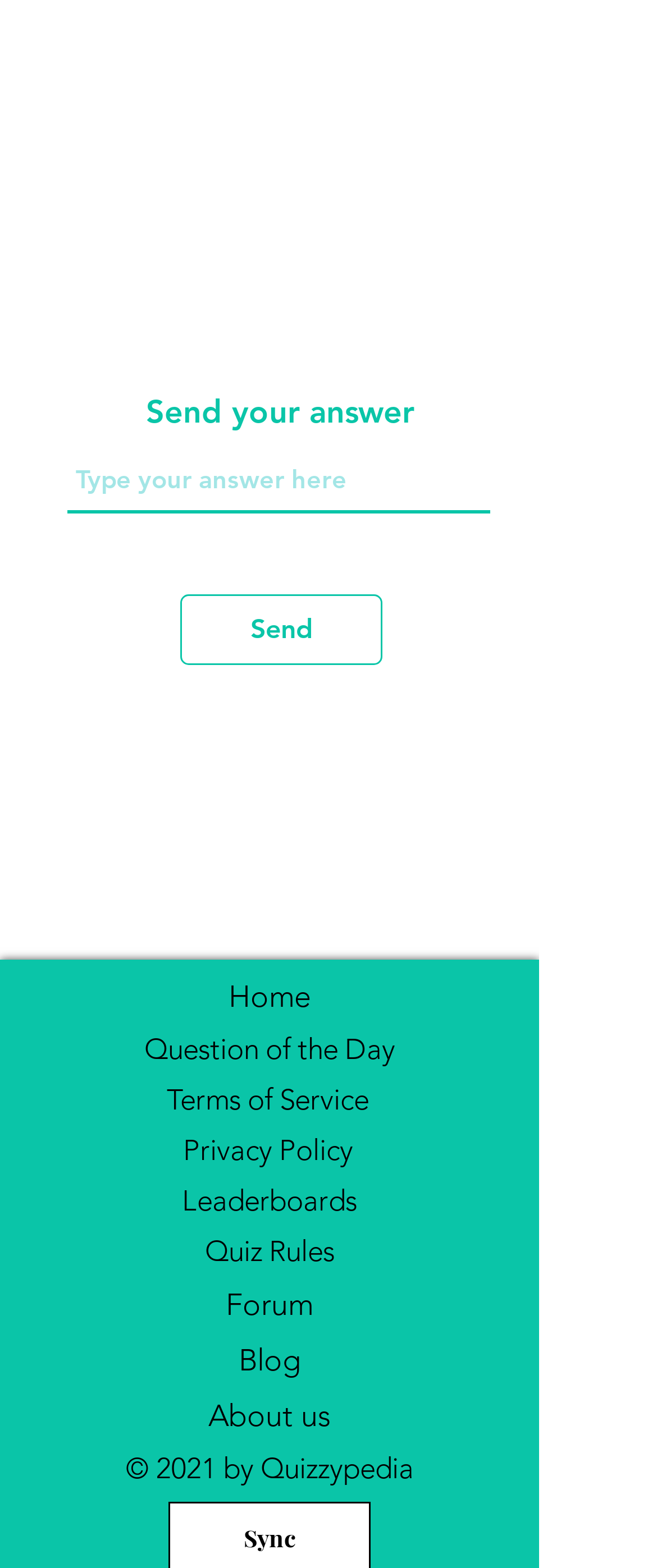Find the bounding box coordinates of the element you need to click on to perform this action: 'Go to Home'. The coordinates should be represented by four float values between 0 and 1, in the format [left, top, right, bottom].

[0.347, 0.623, 0.473, 0.647]